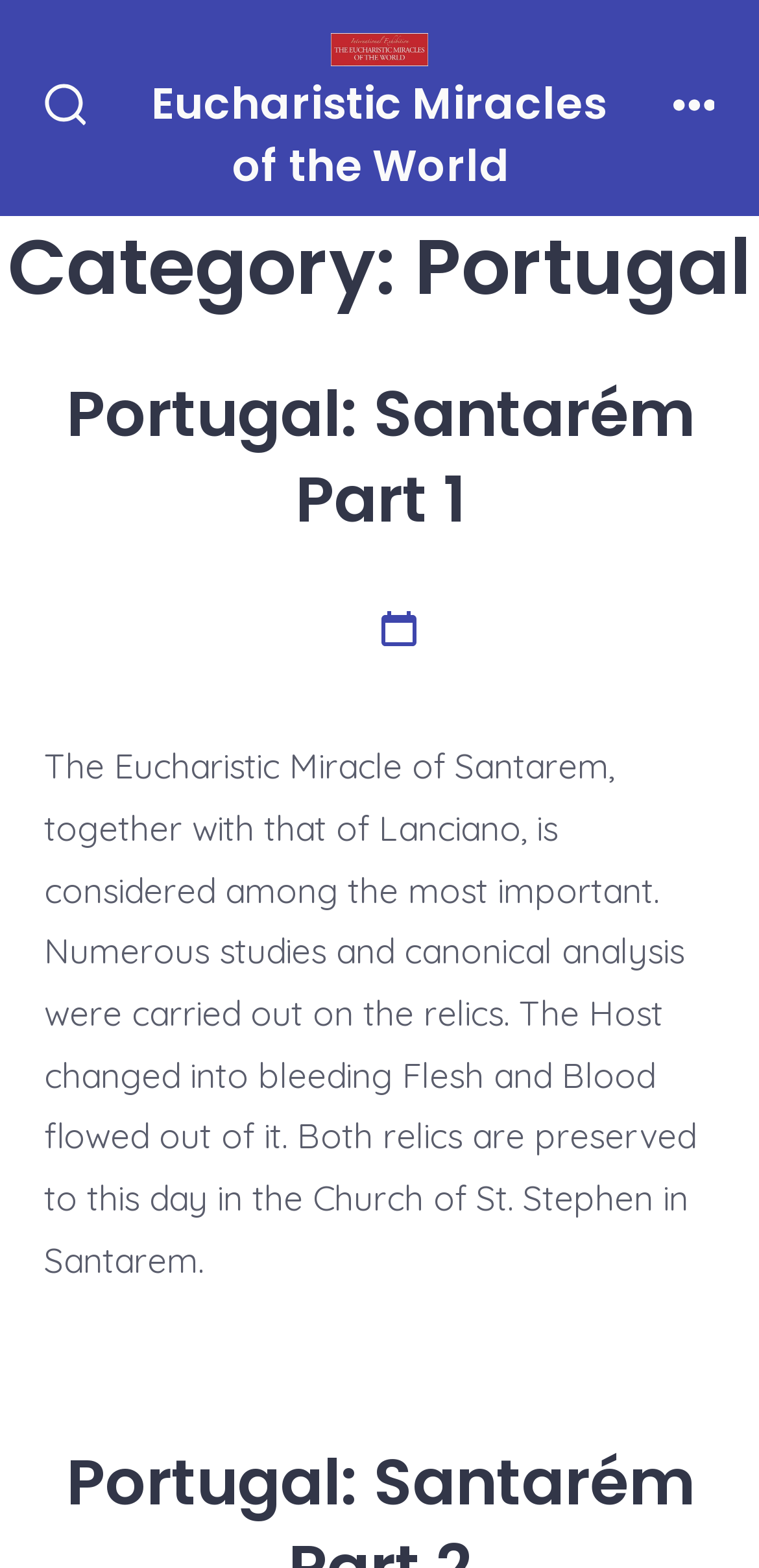What is the name of the church where the relics are preserved?
Based on the visual content, answer with a single word or a brief phrase.

Church of St. Stephen